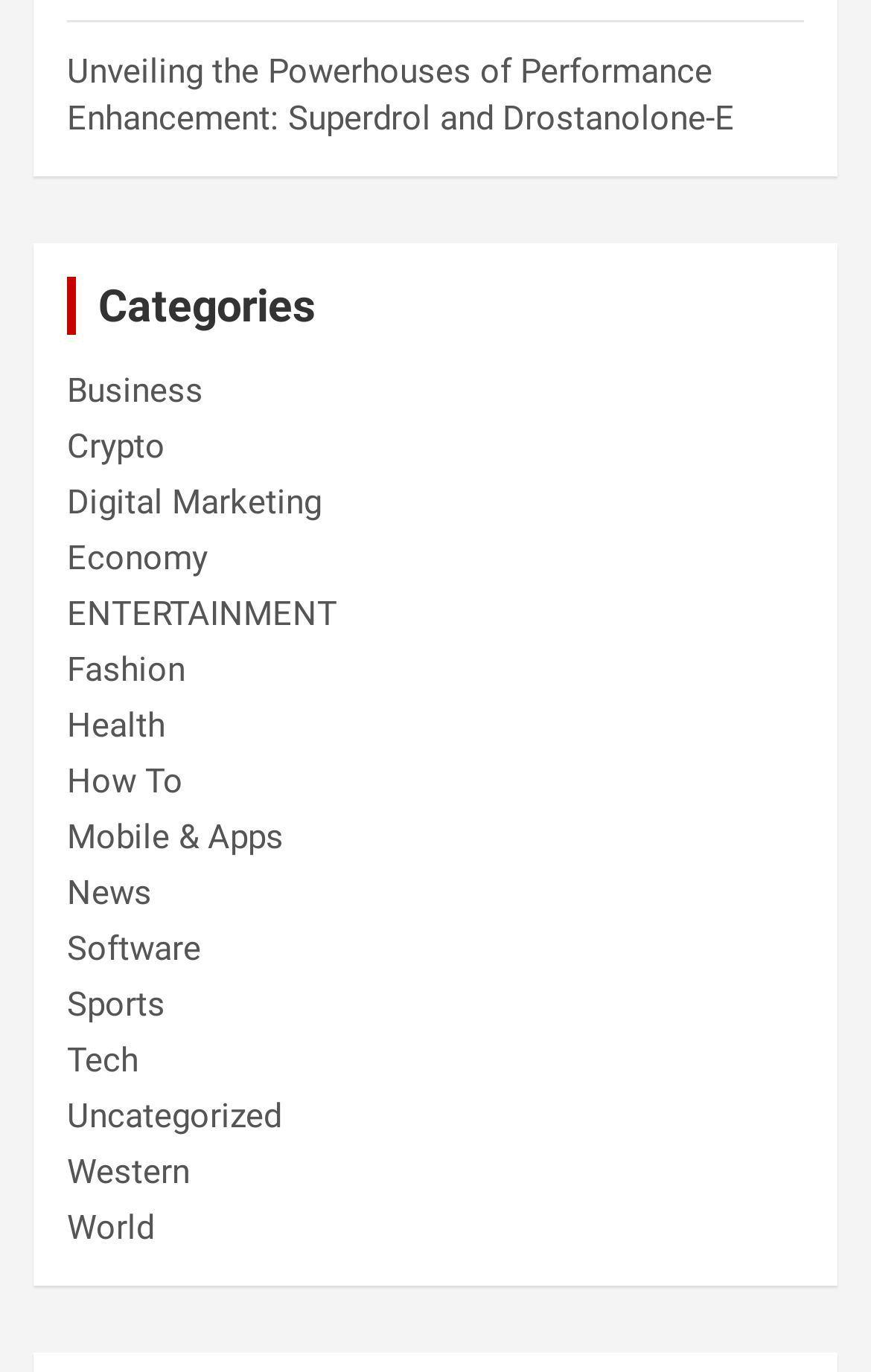Please identify the bounding box coordinates of where to click in order to follow the instruction: "Read the article about 'Unveiling the Powerhouses of Performance Enhancement: Superdrol and Drostanolone-E'".

[0.077, 0.037, 0.844, 0.1]